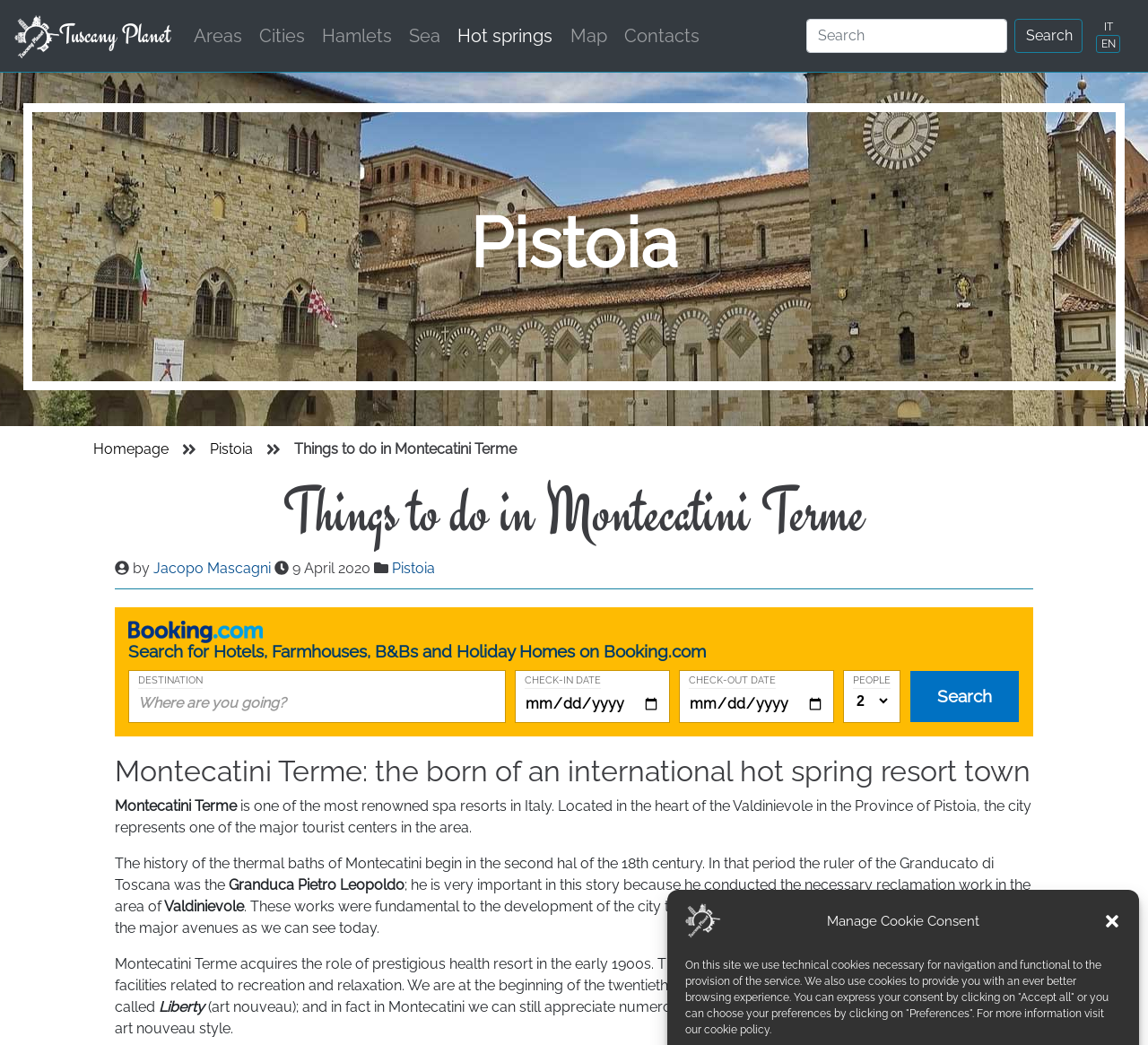Find and specify the bounding box coordinates that correspond to the clickable region for the instruction: "Check-in date".

[0.457, 0.661, 0.575, 0.686]